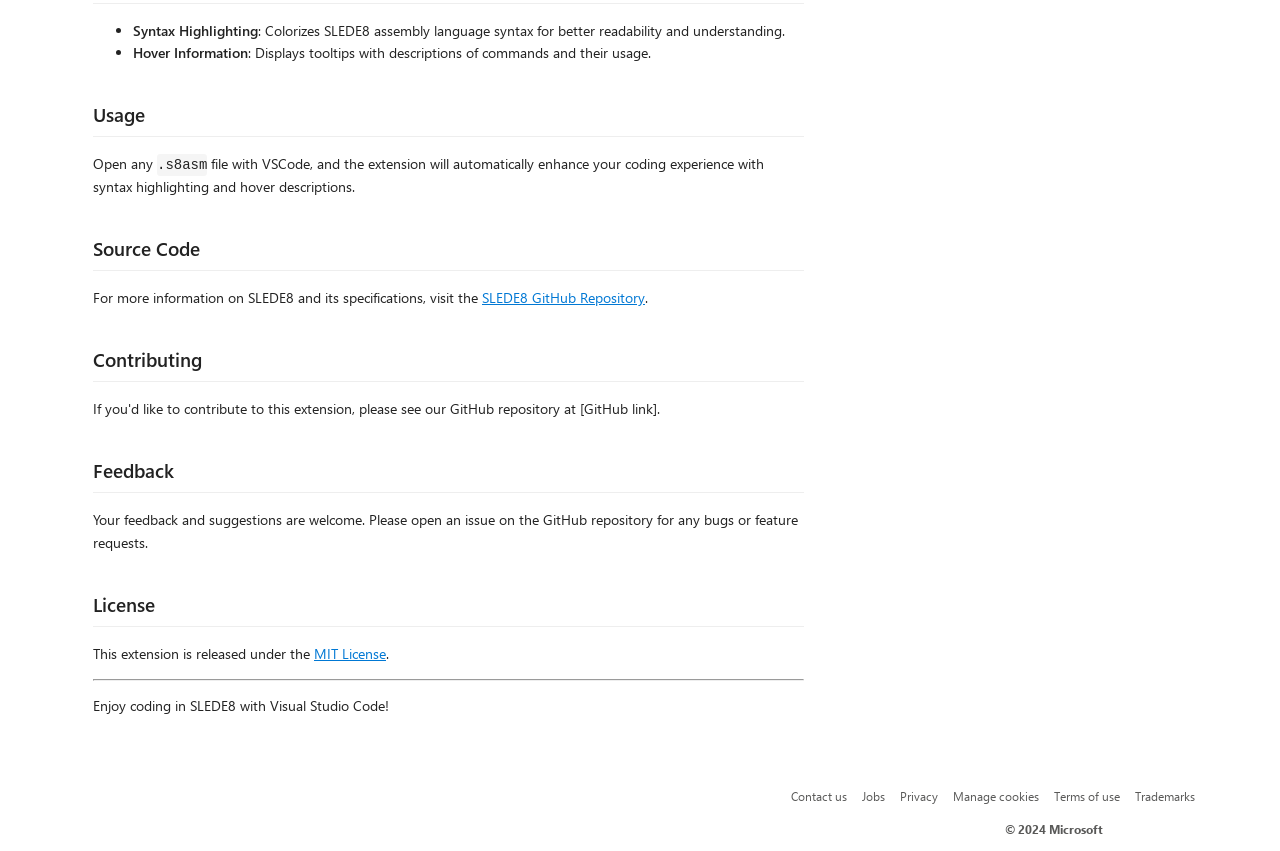From the given element description: "Privacy", find the bounding box for the UI element. Provide the coordinates as four float numbers between 0 and 1, in the order [left, top, right, bottom].

[0.703, 0.926, 0.733, 0.945]